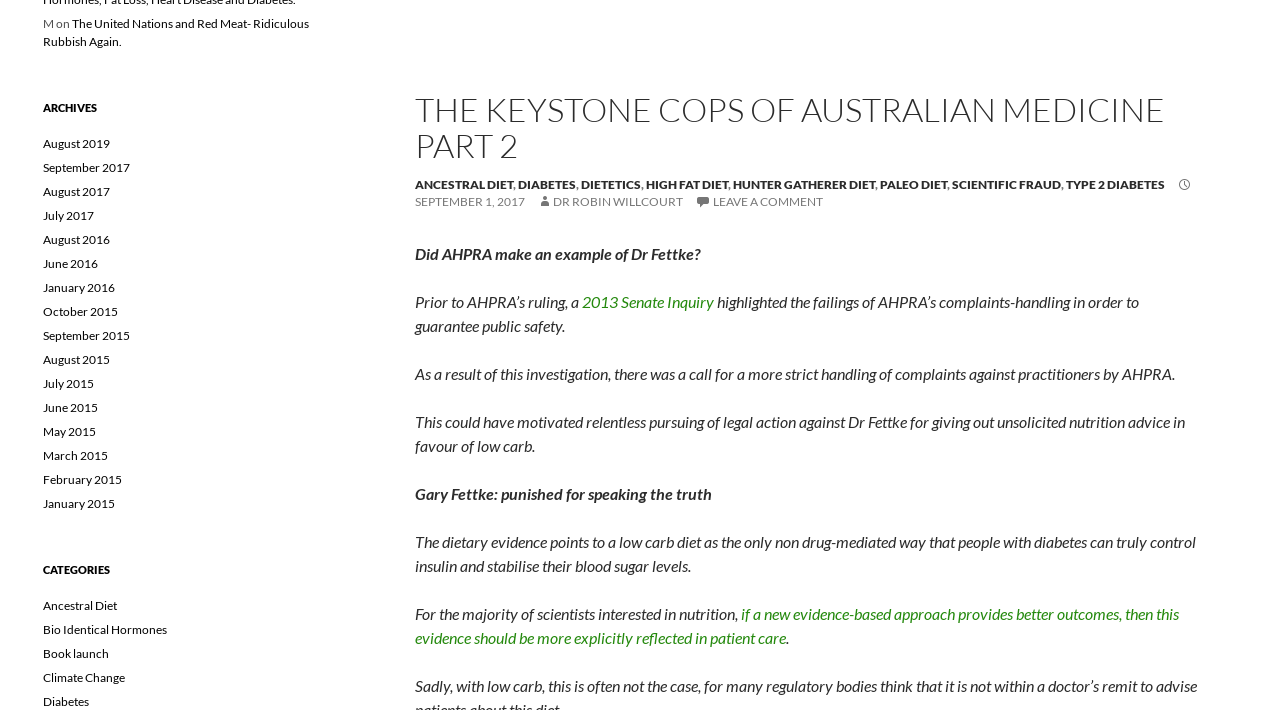Identify the bounding box for the UI element that is described as follows: "Book launch".

[0.033, 0.91, 0.085, 0.931]